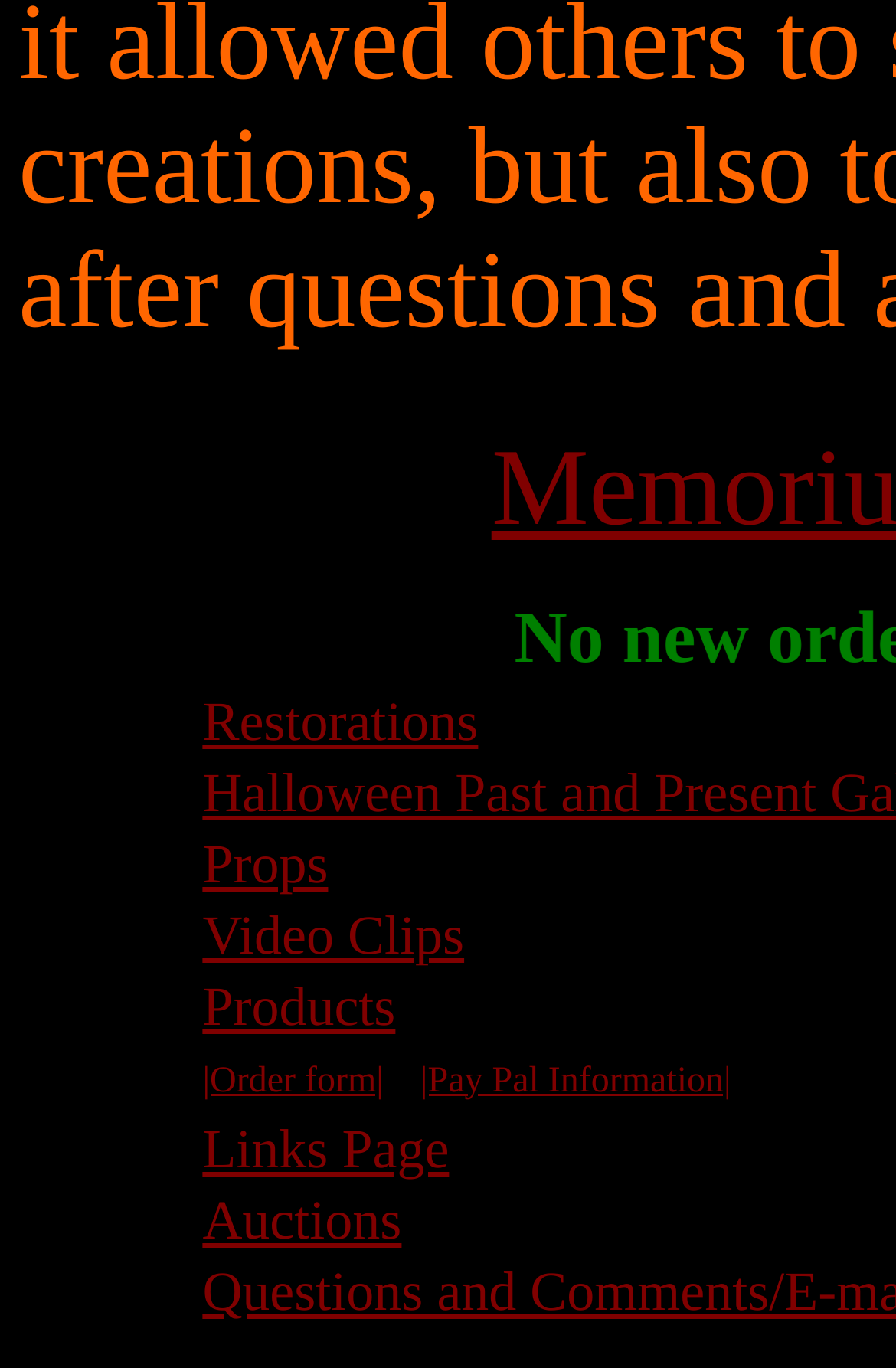Please identify the bounding box coordinates for the region that you need to click to follow this instruction: "View the Black Friday news".

None